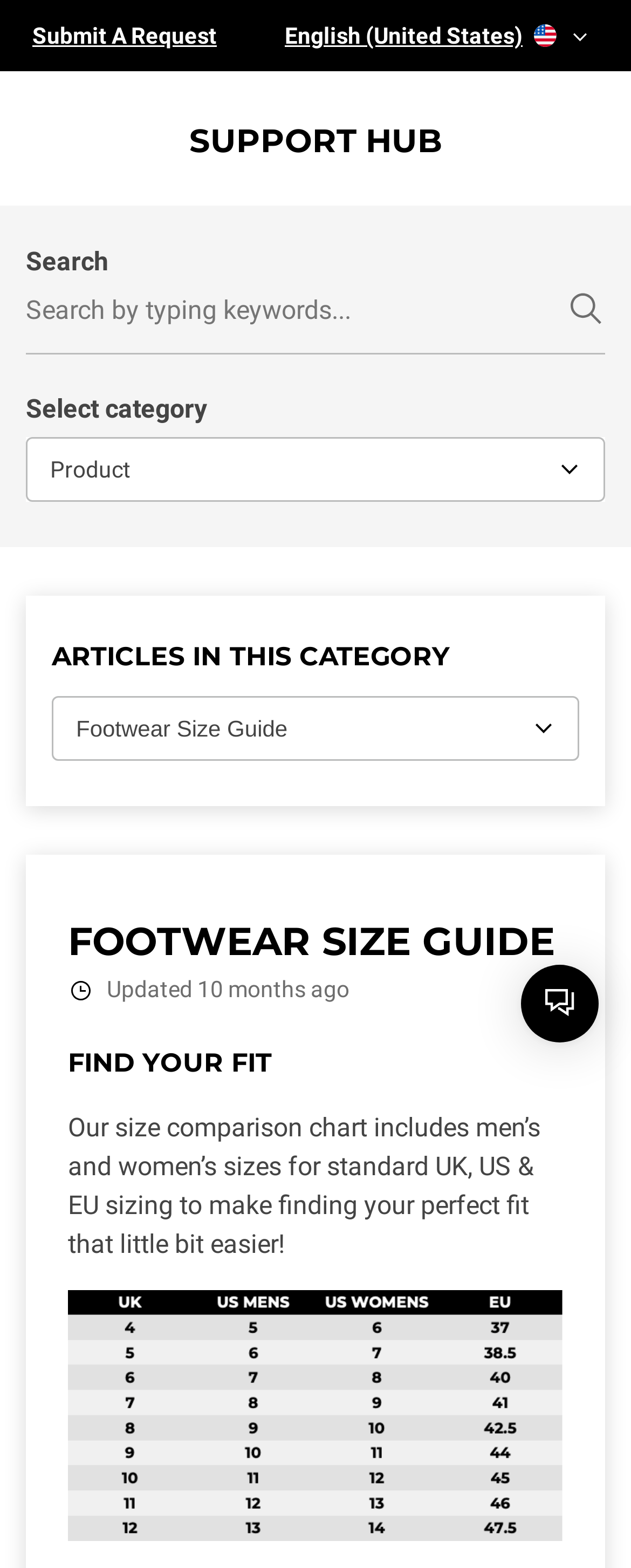Determine the bounding box for the HTML element described here: "English (United States)United States". The coordinates should be given as [left, top, right, bottom] with each number being a float between 0 and 1.

[0.436, 0.013, 0.949, 0.032]